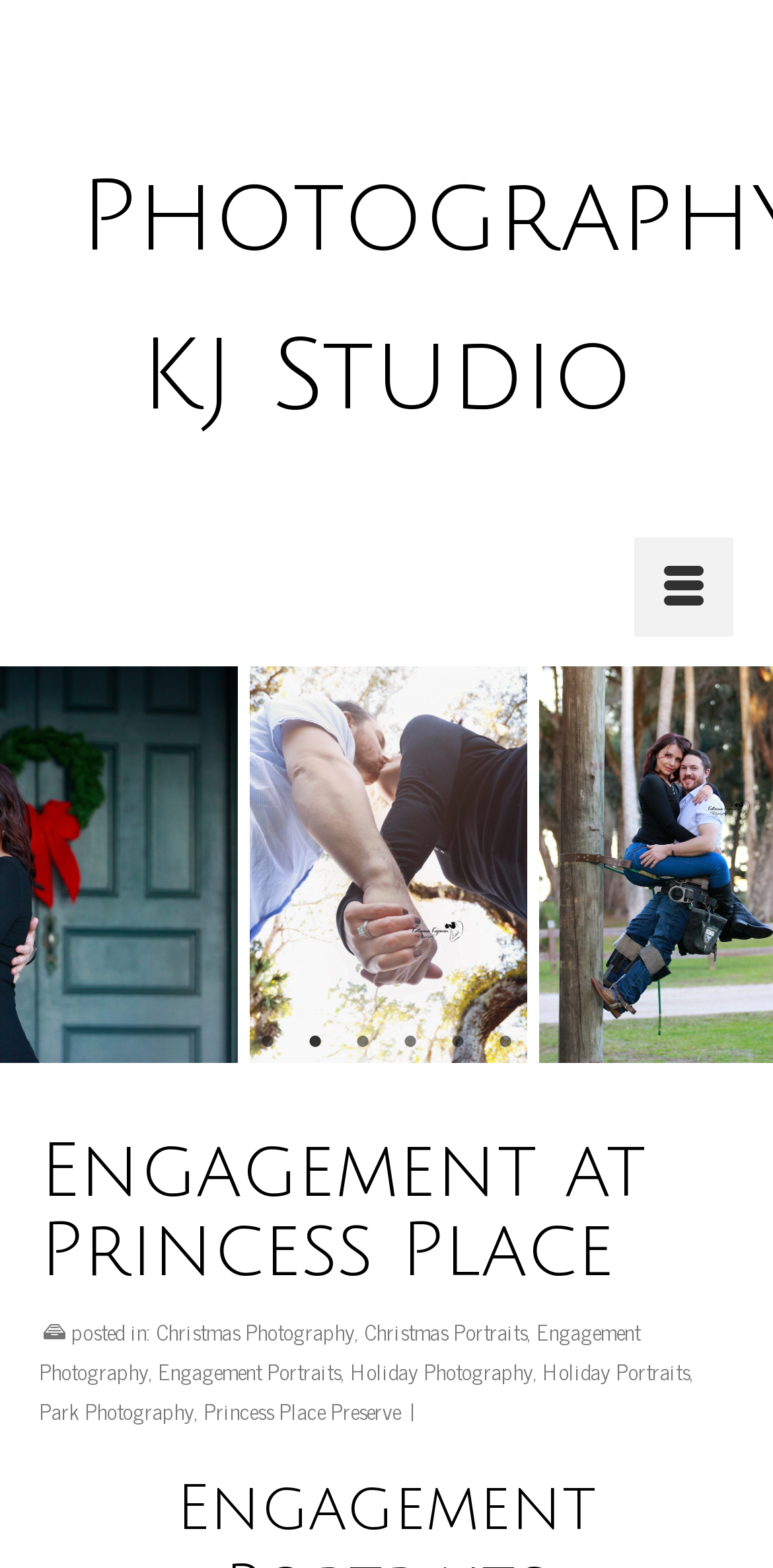What is the current selected tab?
Look at the image and respond with a one-word or short phrase answer.

3 of 2